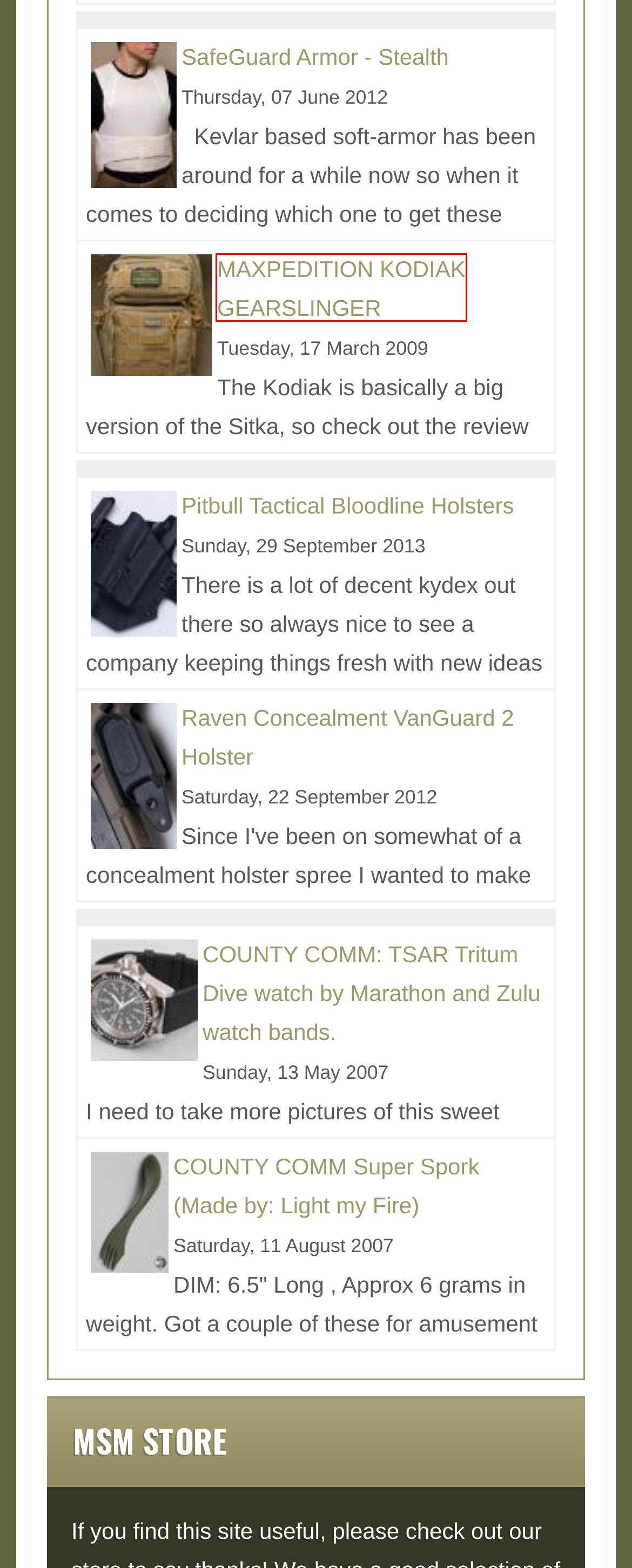You are presented with a screenshot of a webpage containing a red bounding box around an element. Determine which webpage description best describes the new webpage after clicking on the highlighted element. Here are the candidates:
A. MAXPEDITION KODIAK GEARSLINGER
B. COUNTY COMM Super Spork (Made by: Light my Fire)
C. SafeGuard Armor - Stealth
D. Lone Star Medics - Medicine X
E. COUNTY COMM: TSAR Tritum Dive watch by Marathon and Zulu watch bands.
F. MIL-SPEC MONKEY STORE
G. Pitbull Tactical Bloodline Holsters
H. Raven Concealment VanGuard 2 Holster

A